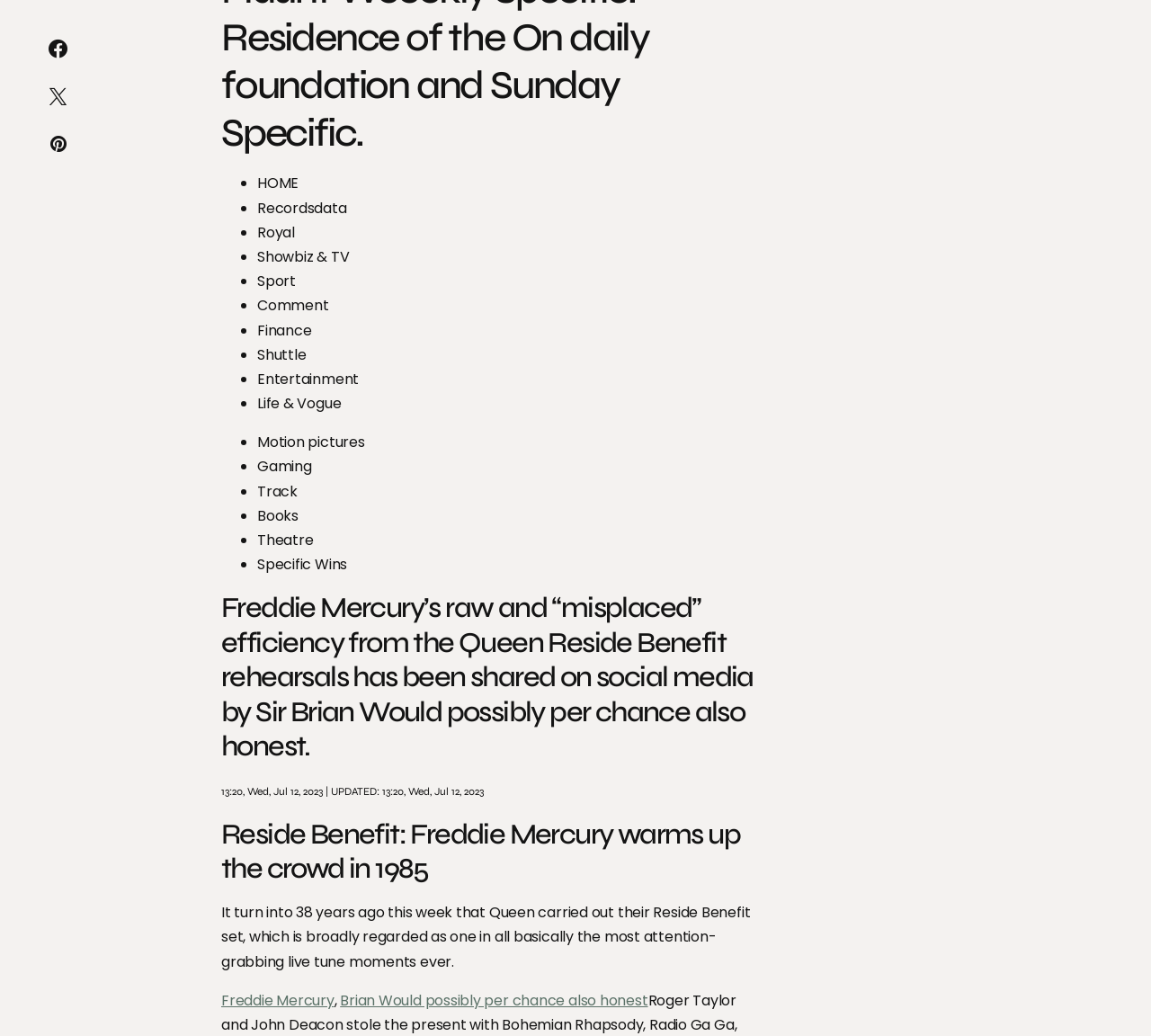Who shared the video on social media?
Using the image provided, answer with just one word or phrase.

Sir Brian May